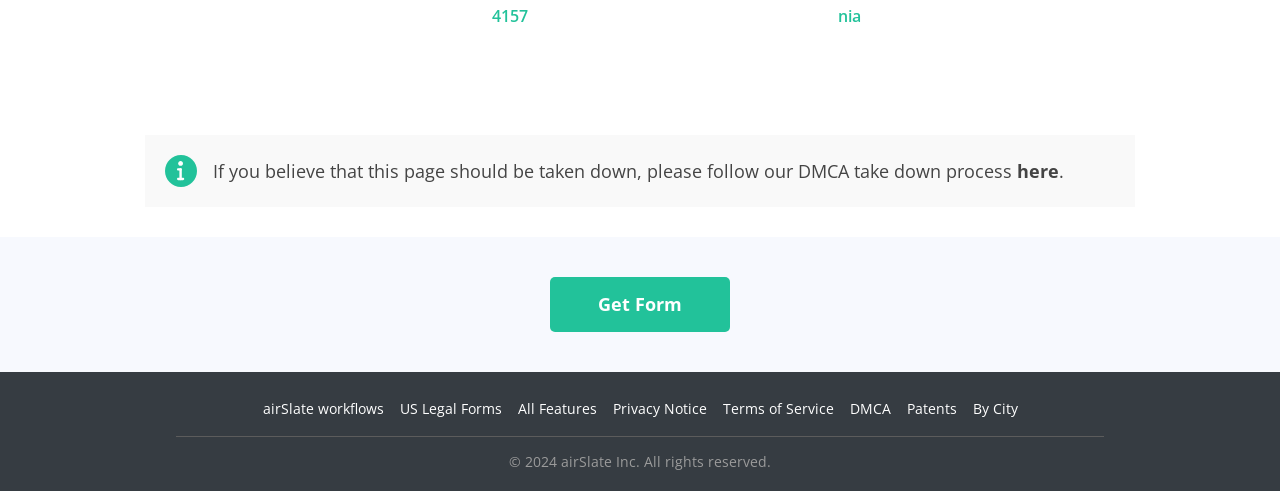Give a one-word or short phrase answer to this question: 
What is the copyright year of airSlate Inc.?

2024